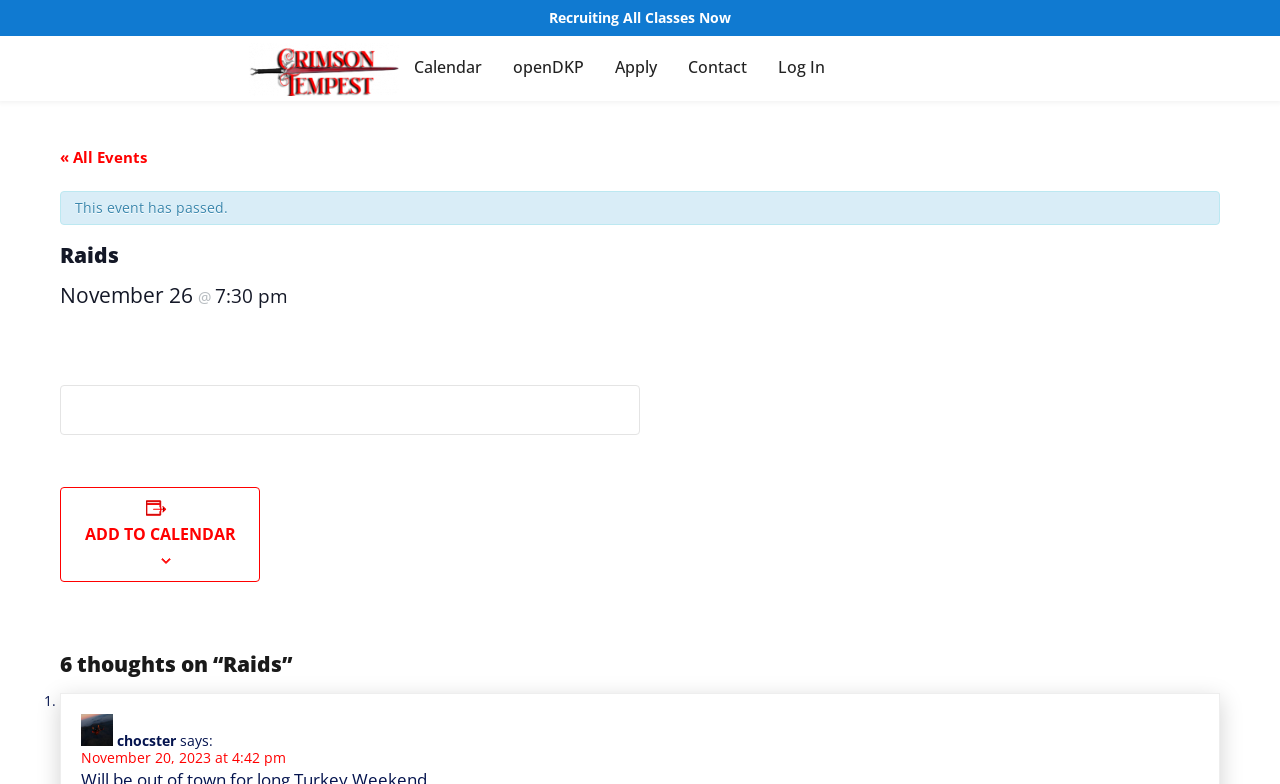Using the information from the screenshot, answer the following question thoroughly:
What is the purpose of the button 'ADD TO CALENDAR'?

I looked at the button 'ADD TO CALENDAR' and determined that its purpose is to add an event to a calendar, likely the user's personal calendar.